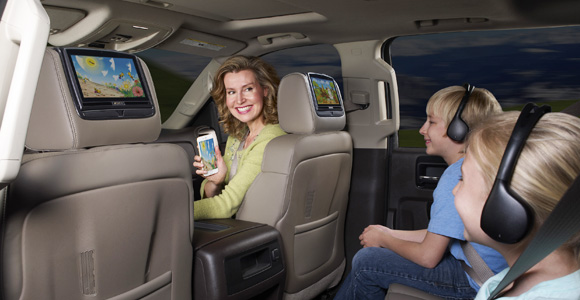Detail every visible element in the image extensively.

In this vibrant image, a joyful family enjoys a road trip in a spacious vehicle, showcasing the Advent Headrest DVD entertainment system. The mother, seated in front, is smiling and holding a smartphone while interacting with her two children in the back seat. The children, a boy and a girl, wear headsets as they are entranced by animated content streaming on the headrest-mounted screens, which provide an engaging experience during their journey. The interior of the vehicle is plush tan leather, enhancing the comfort of the ride, while the background hints at a scenic drive, making this an ideal scenario for family entertainment on the go. The Advent Headrest DVD system exemplifies modern connectivity in automotive entertainment, ensuring fun and connection for everyone in the car.